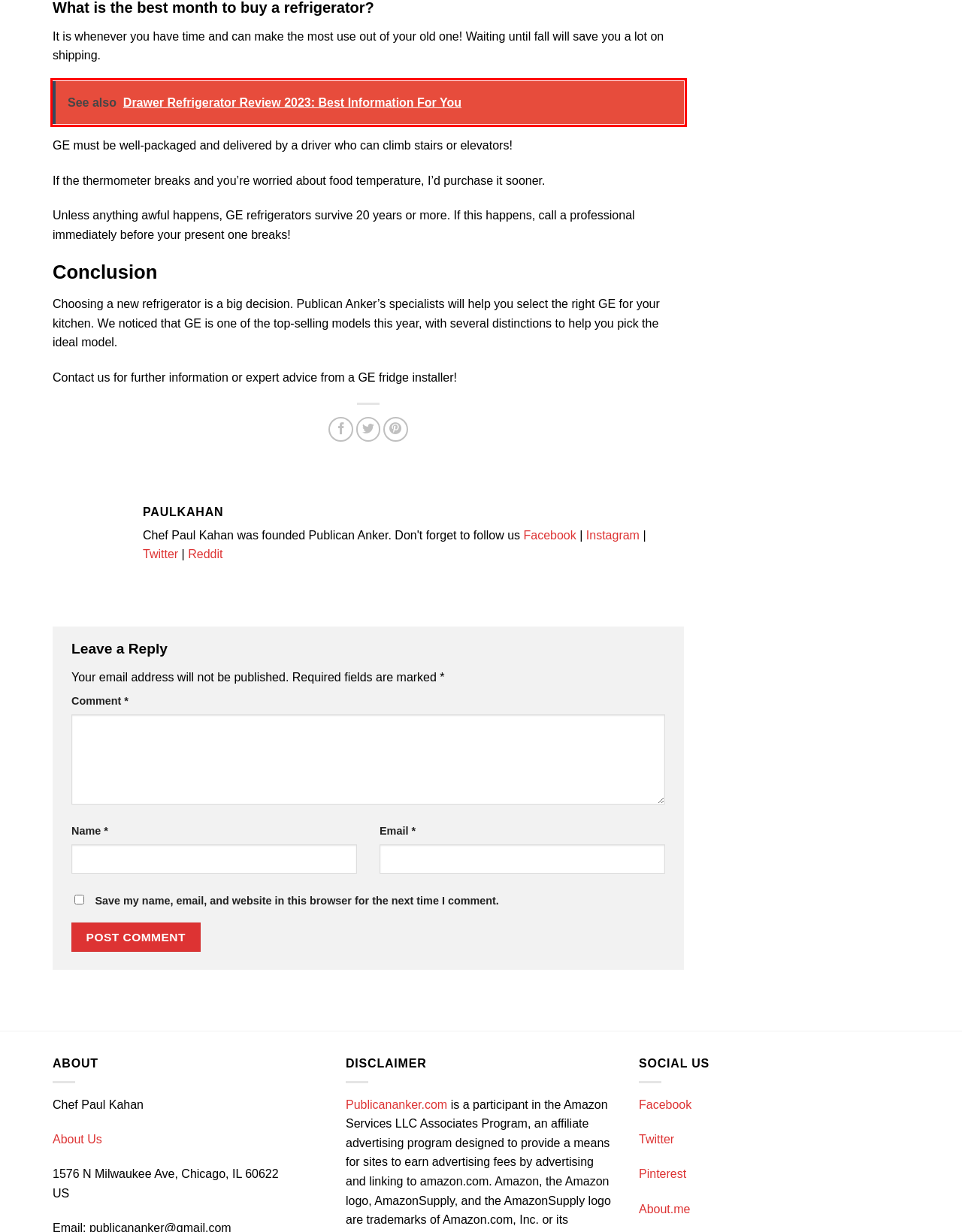You have a screenshot of a webpage with a red bounding box around an element. Select the webpage description that best matches the new webpage after clicking the element within the red bounding box. Here are the descriptions:
A. How To Reset Samsung Refrigerator: Simple Steps 2023 - Publican Anker
B. Drawer Refrigerator Review 2023: Best Information For You
C. Ice Makers - Publican Anker
D. Coolers - Publican Anker
E. How To Build A Refrigerator: Top Full Guide 2023 - Publican Anker
F. PaulKahan - Publican Anker
G. Publican Anker - A Blog Review: Home & Kitchen Appliances
H. About - Publican Anker

B